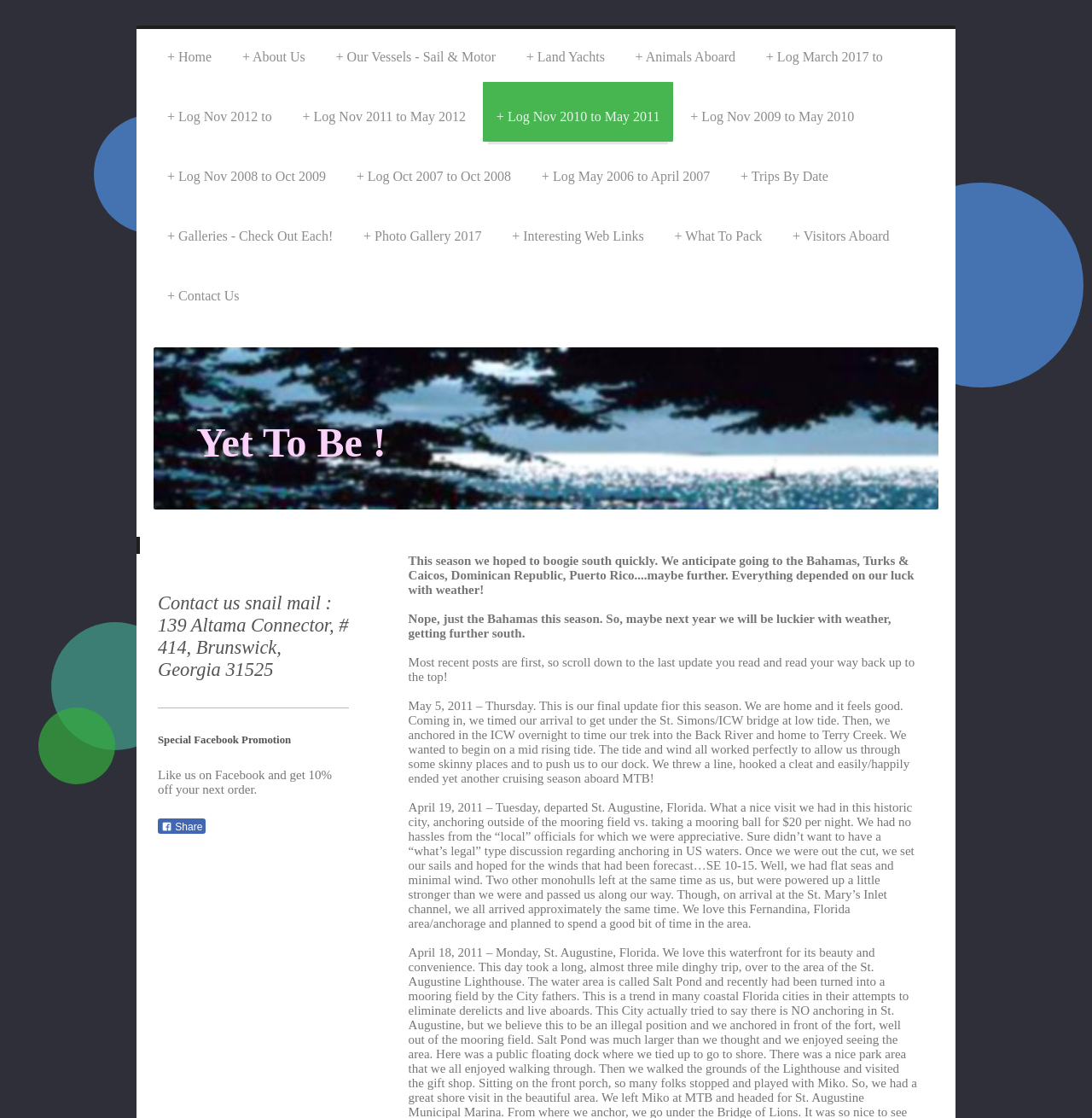Determine the bounding box coordinates of the clickable area required to perform the following instruction: "Share on Facebook". The coordinates should be represented as four float numbers between 0 and 1: [left, top, right, bottom].

[0.145, 0.732, 0.189, 0.746]